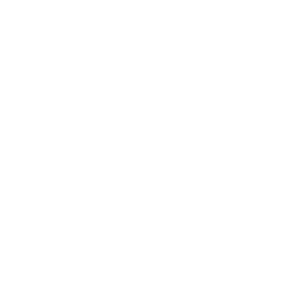Respond concisely with one word or phrase to the following query:
Who can benefit from using this uncapping fork?

professionals and hobbyists